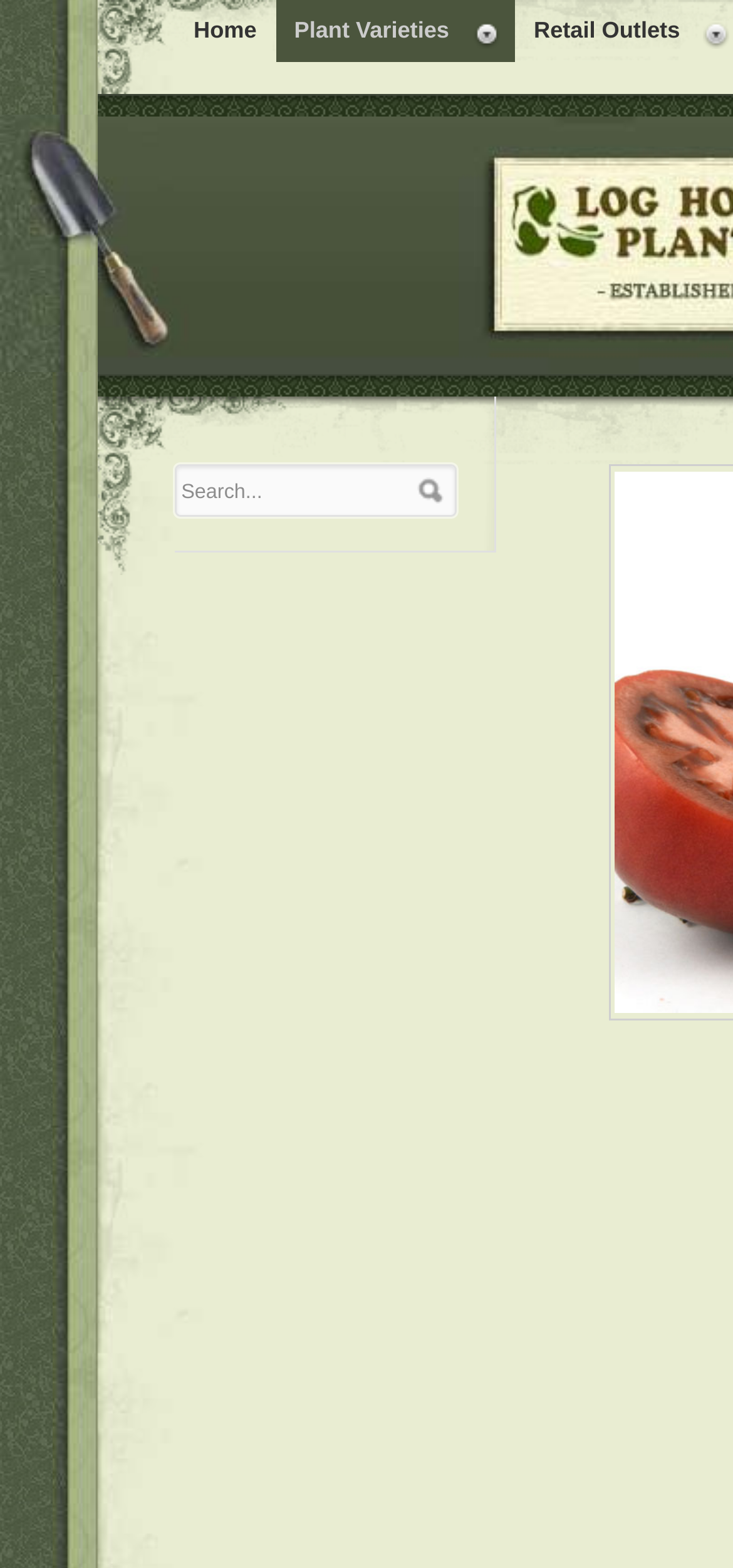Determine the heading of the webpage and extract its text content.

Tomato ‘Sleeping Lady’ Super Dwarfs